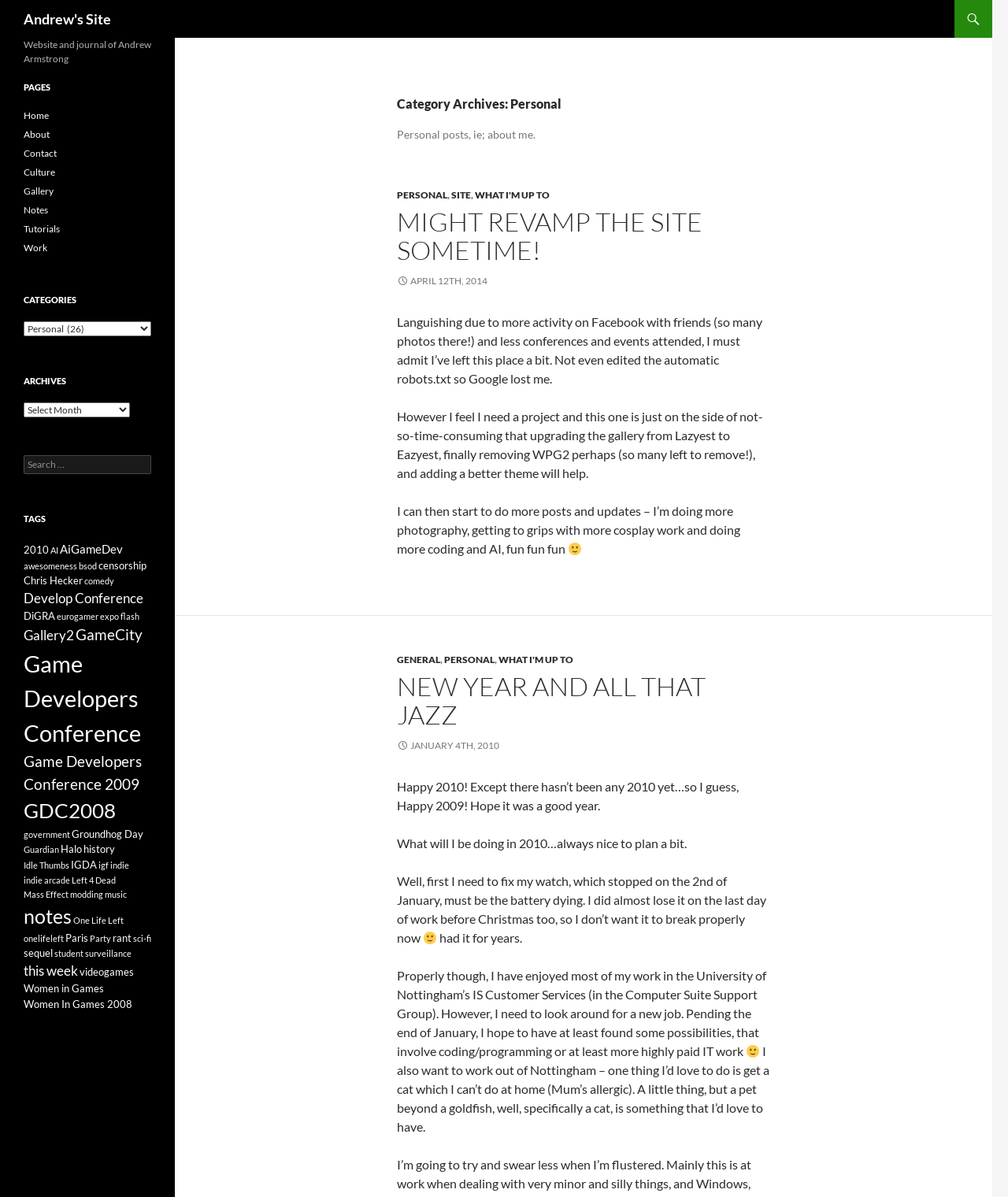Locate the bounding box of the UI element with the following description: "January 4th, 2010".

[0.394, 0.618, 0.495, 0.628]